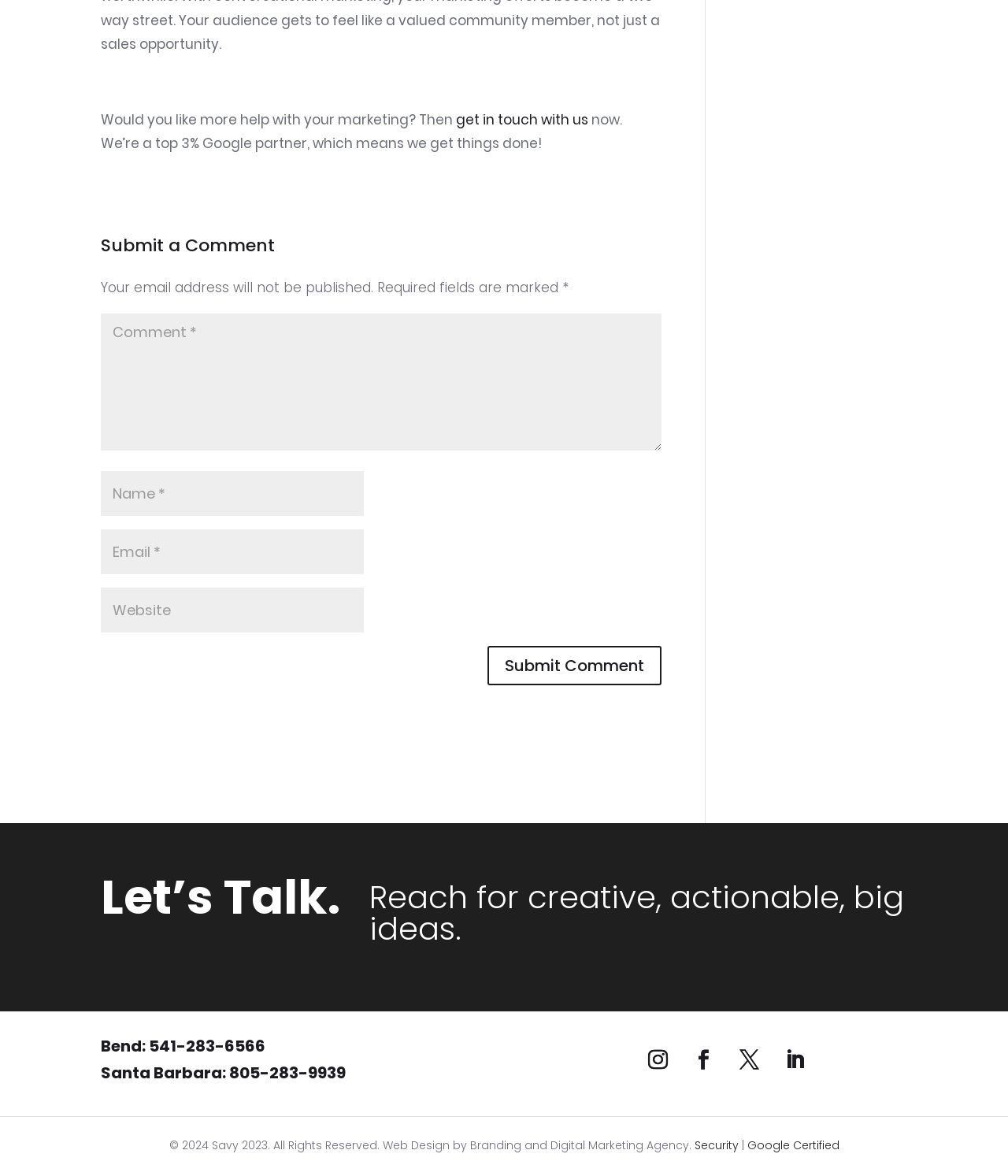Determine the bounding box coordinates of the region that needs to be clicked to achieve the task: "call the Bend office".

[0.1, 0.88, 0.263, 0.899]